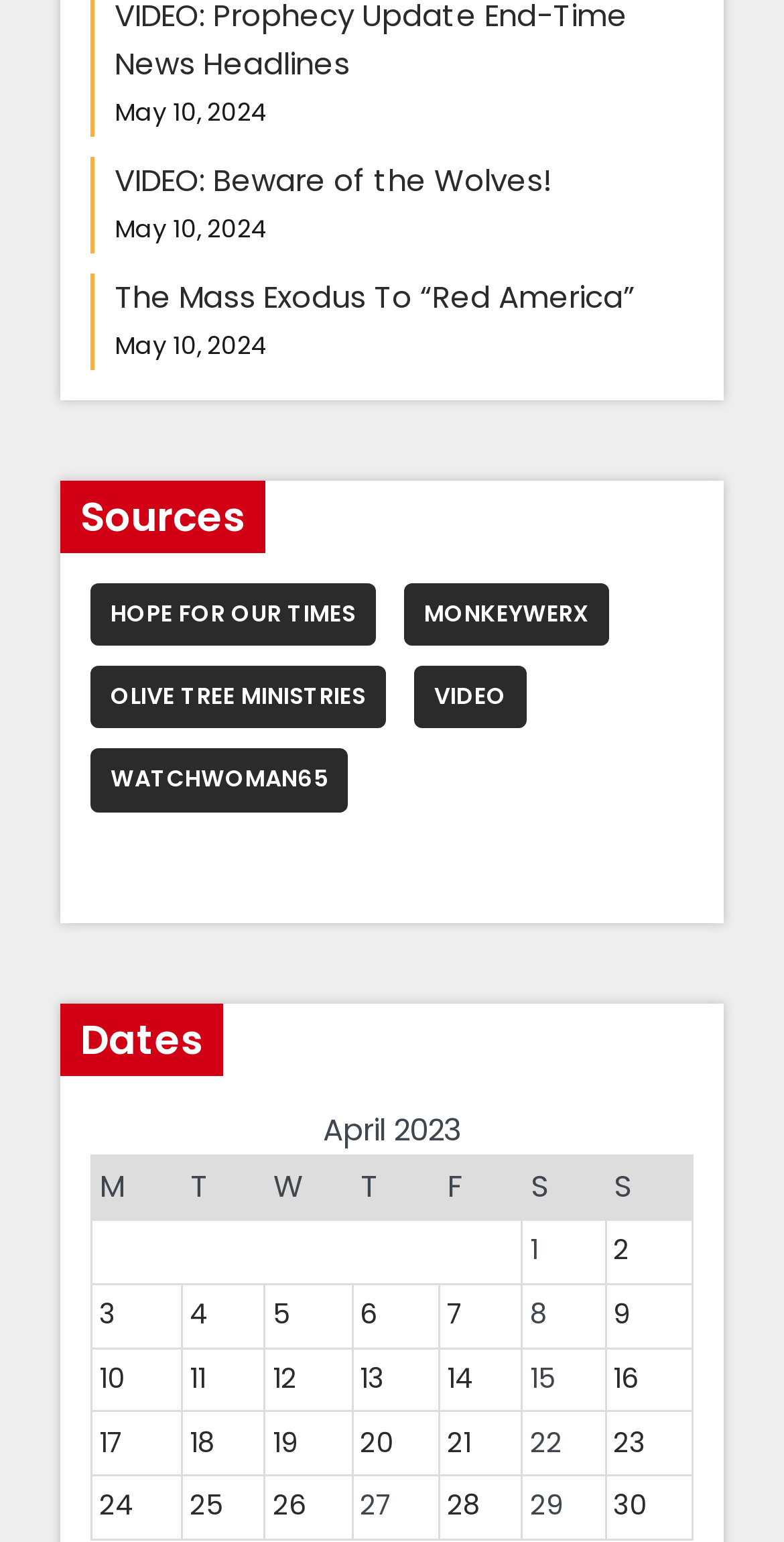Show the bounding box coordinates for the element that needs to be clicked to execute the following instruction: "Browse the 'Video' section". Provide the coordinates in the form of four float numbers between 0 and 1, i.e., [left, top, right, bottom].

[0.528, 0.432, 0.672, 0.472]